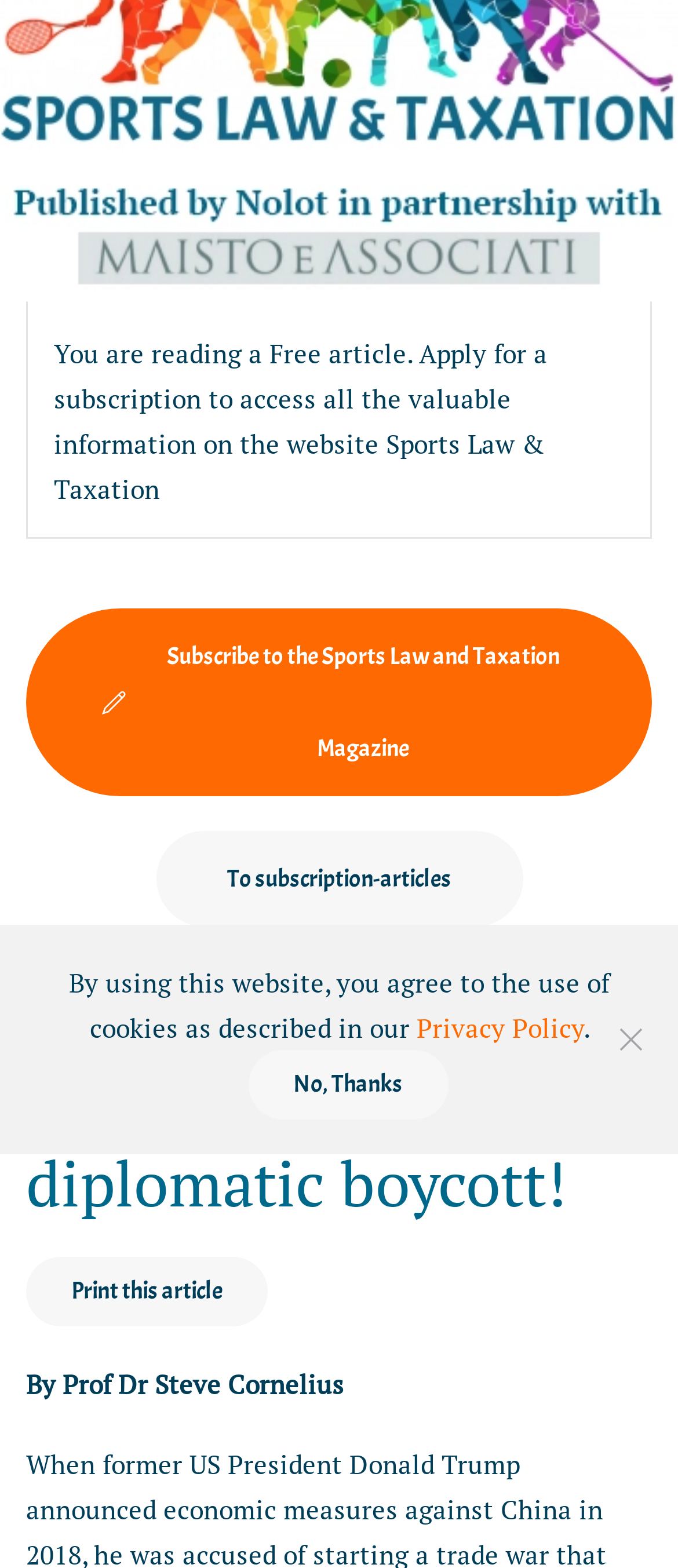How many buttons are there on the page?
Please provide a comprehensive and detailed answer to the question.

I counted the number of button elements on the page, which includes 'Open menu', 'Close', and 'No, Thanks'.